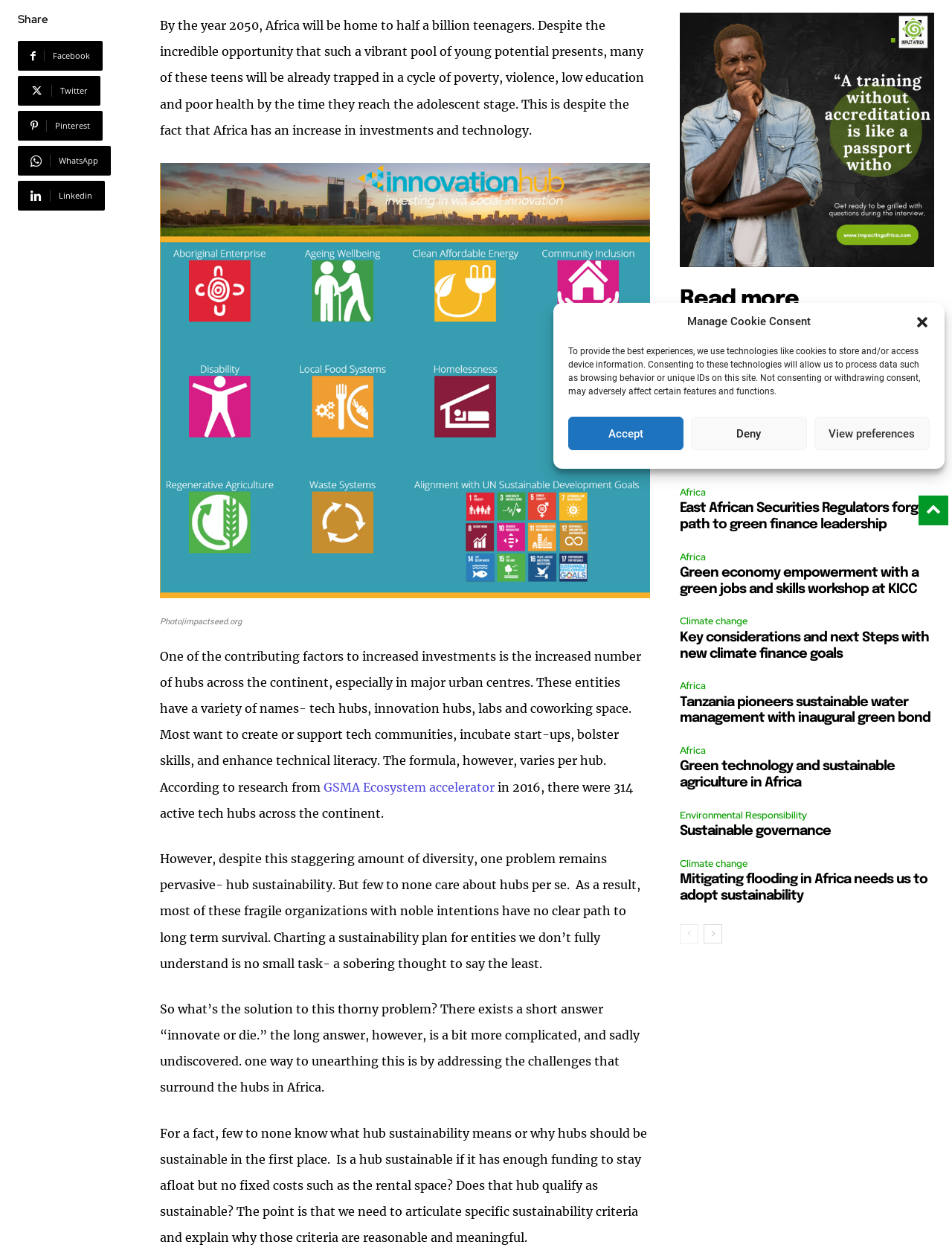Determine the bounding box of the UI element mentioned here: "Climate change". The coordinates must be in the format [left, top, right, bottom] with values ranging from 0 to 1.

[0.714, 0.396, 0.79, 0.409]